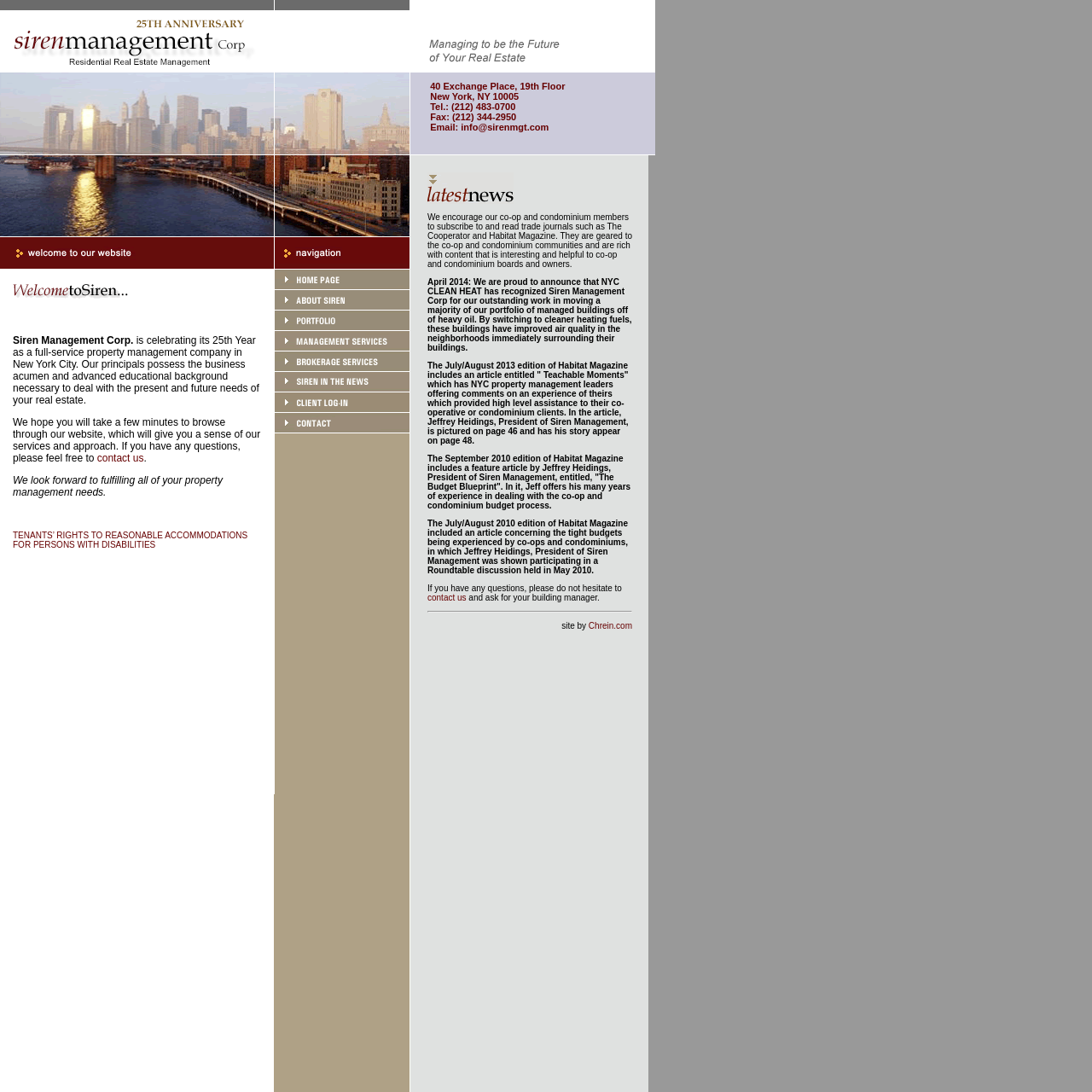Provide a thorough and detailed response to the question by examining the image: 
Who is the president of Siren Management?

The president of Siren Management can be found in the 'Latest News' section, where it is written that 'Jeffrey Heidings, President of Siren Management, is pictured on page 46 and has his story appear on page 48'.